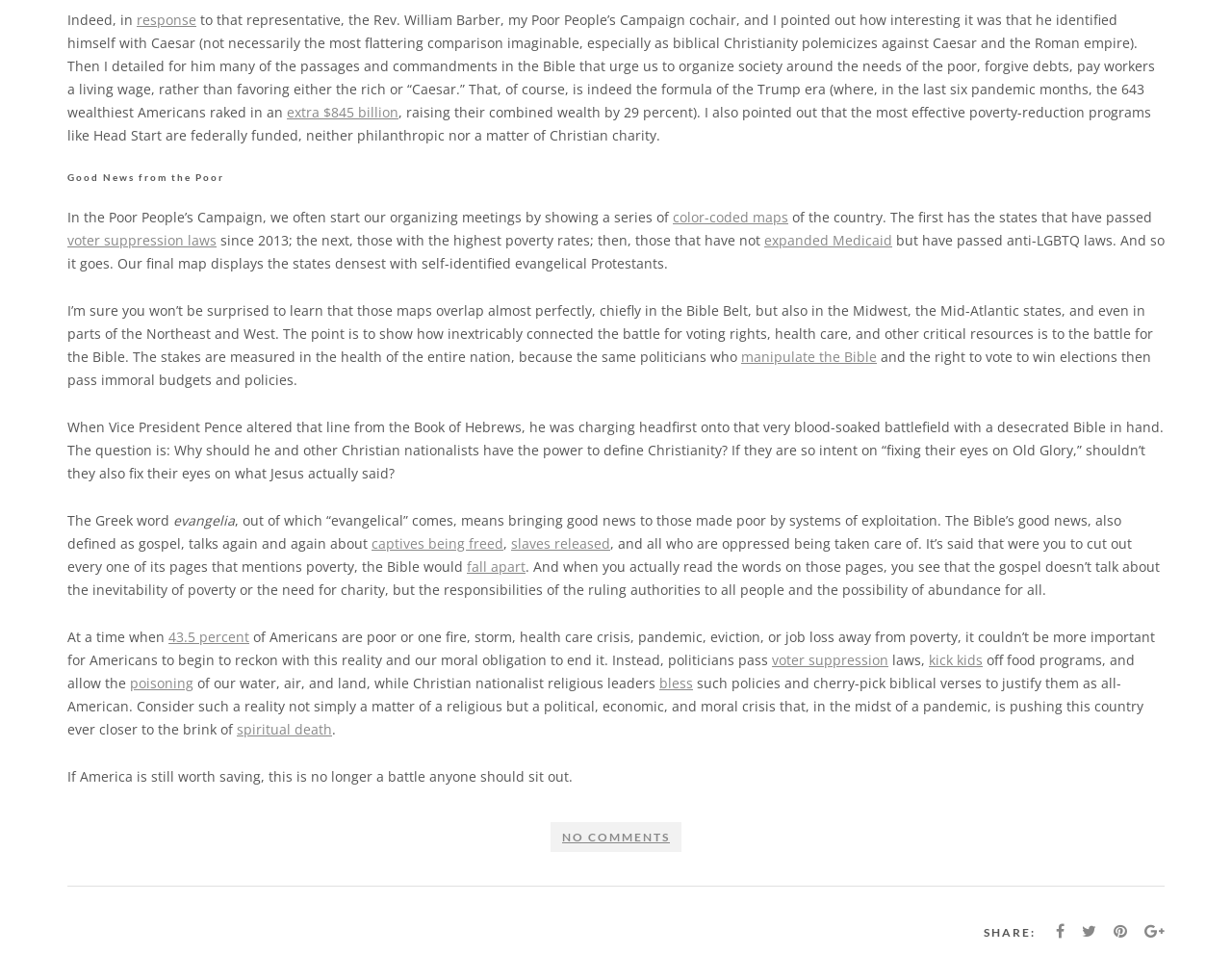Refer to the image and provide an in-depth answer to the question:
What is the term used to describe the good news of the Bible?

The article explains that the Greek word 'evangelia' means bringing good news to those made poor by systems of exploitation, and this good news is referred to as the gospel.